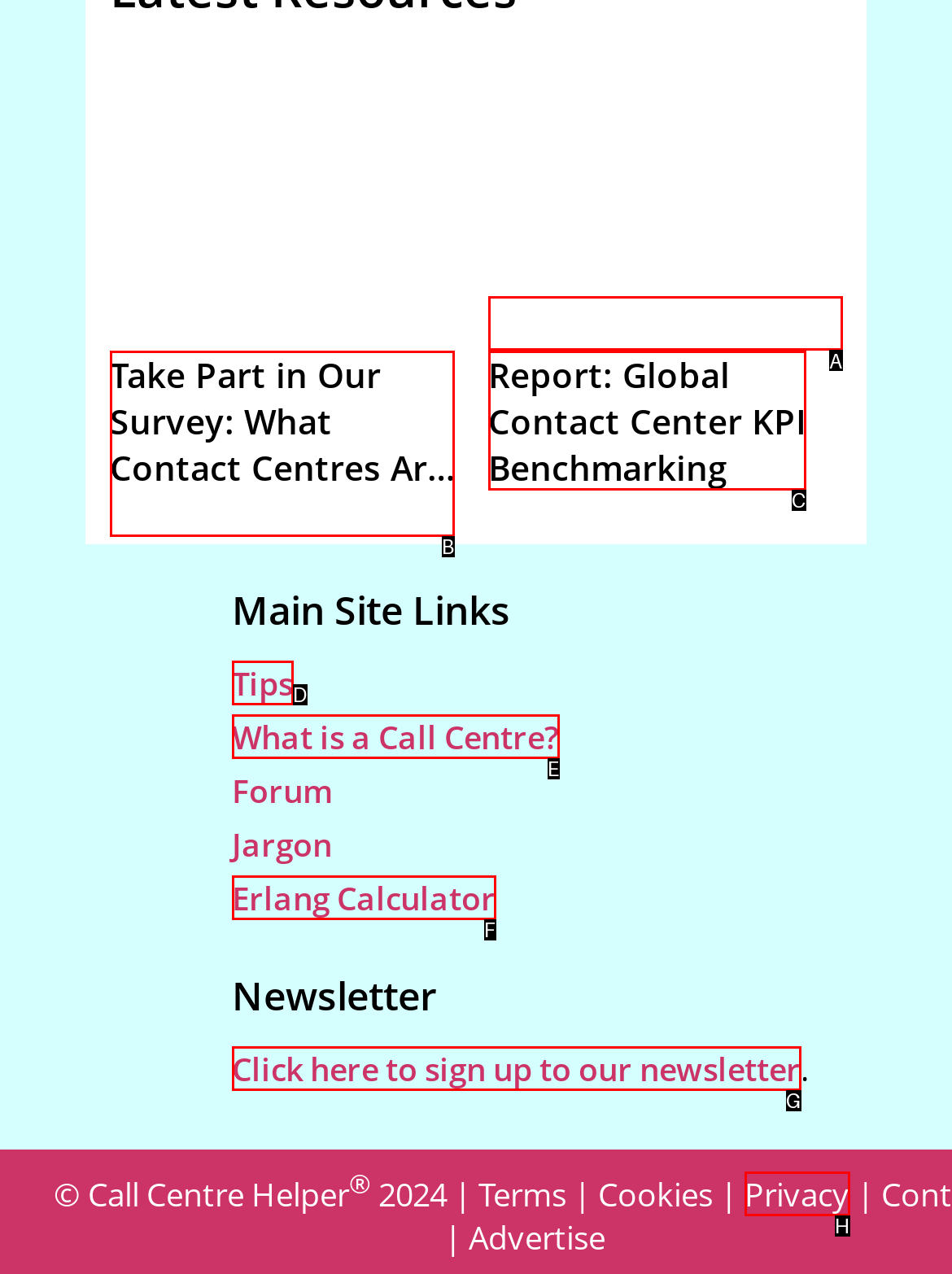For the task: View the report on global contact center KPI benchmarking, identify the HTML element to click.
Provide the letter corresponding to the right choice from the given options.

A